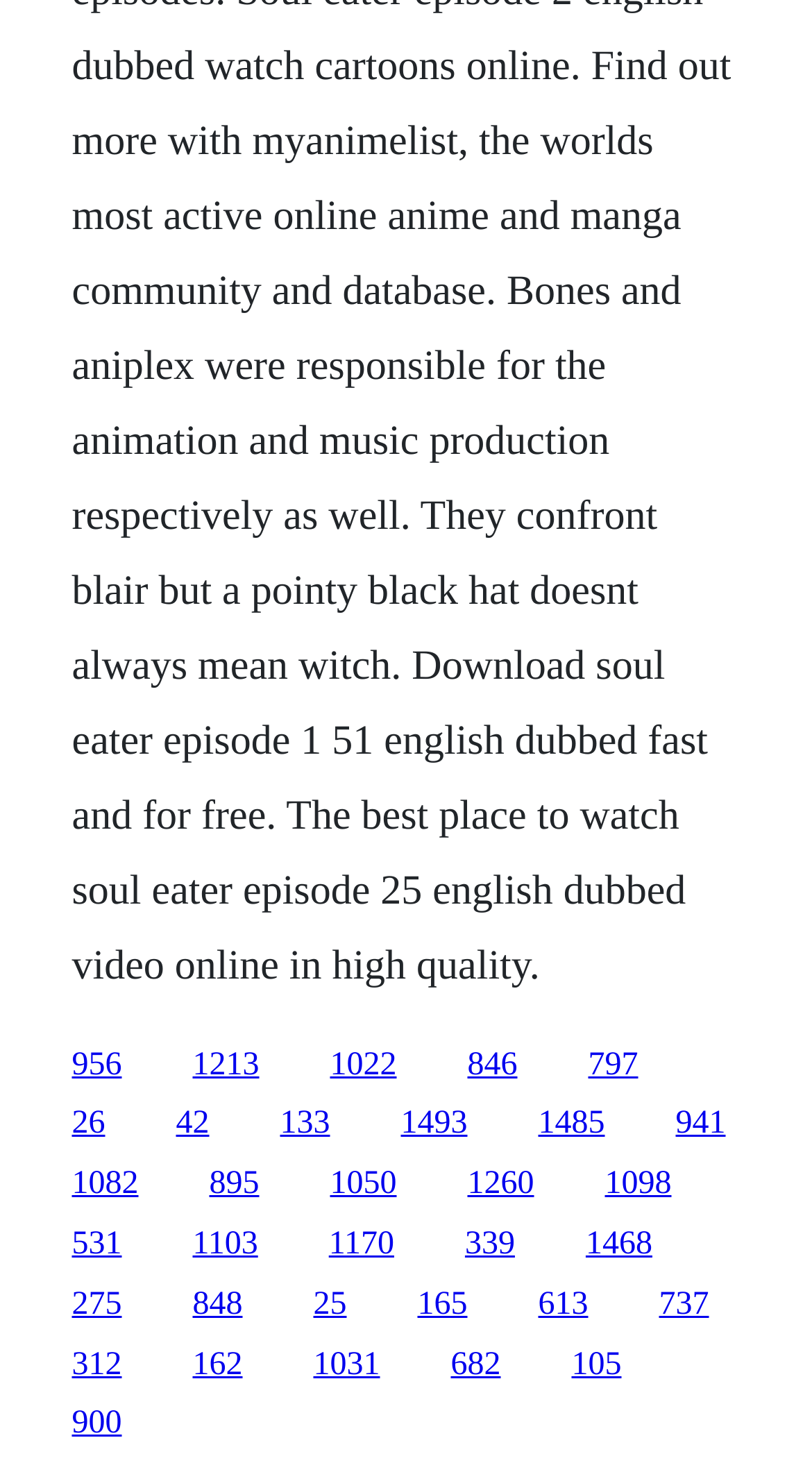Please identify the bounding box coordinates of where to click in order to follow the instruction: "go to the fifth link".

[0.724, 0.711, 0.786, 0.735]